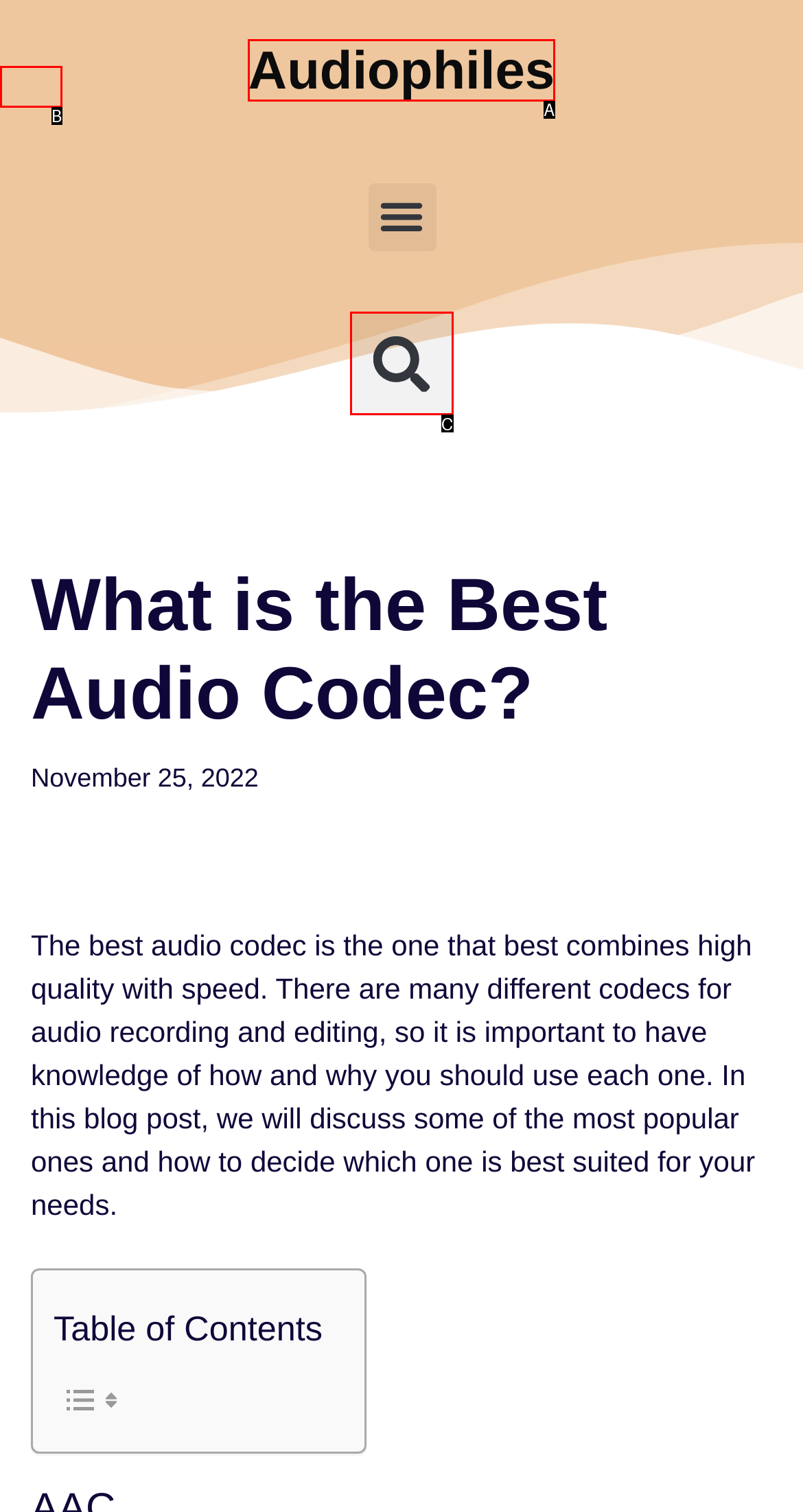Identify the letter of the UI element that fits the description: Skip to content
Respond with the letter of the option directly.

B